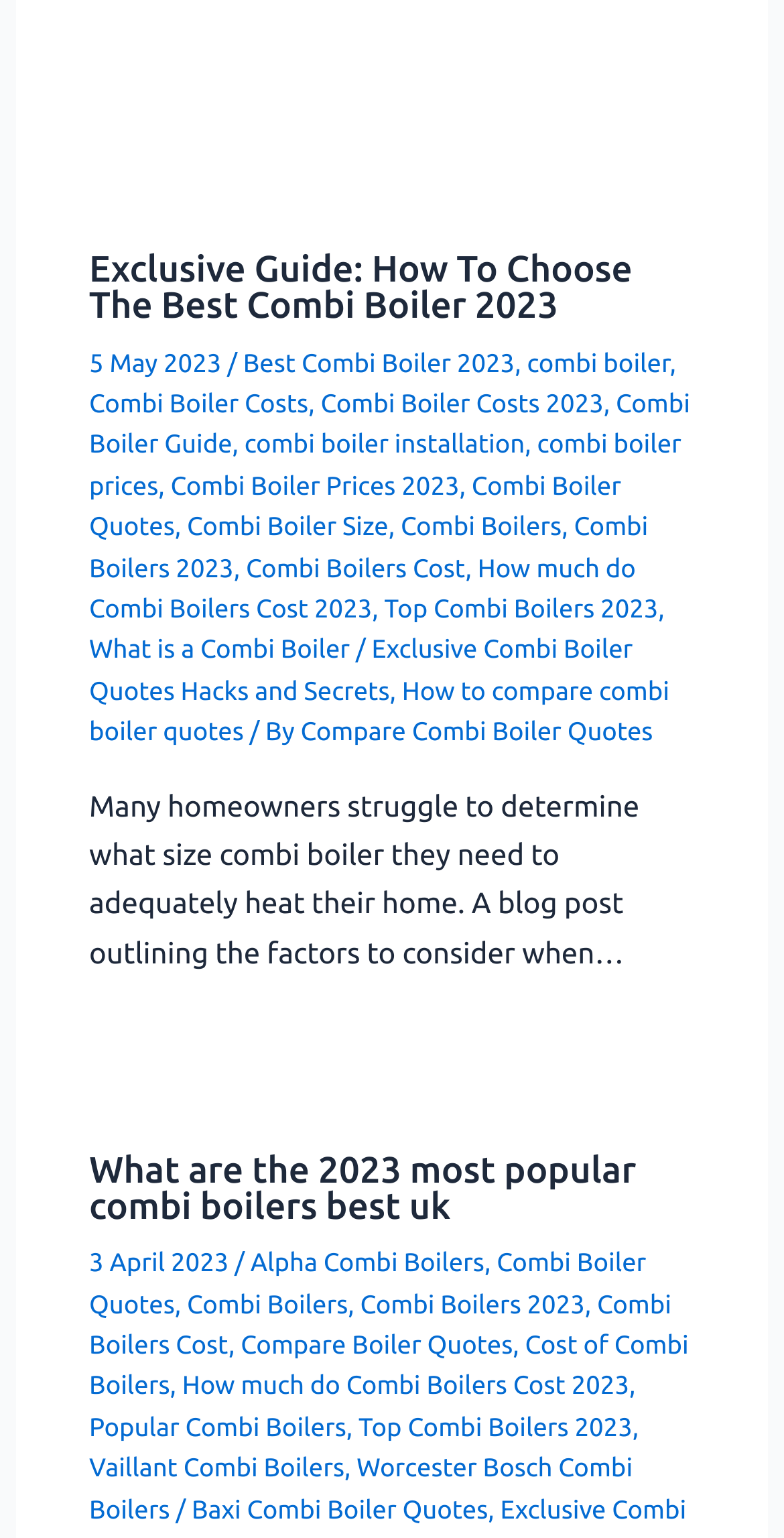Identify the bounding box coordinates for the UI element described by the following text: "Combi Boilers". Provide the coordinates as four float numbers between 0 and 1, in the format [left, top, right, bottom].

[0.239, 0.839, 0.444, 0.857]